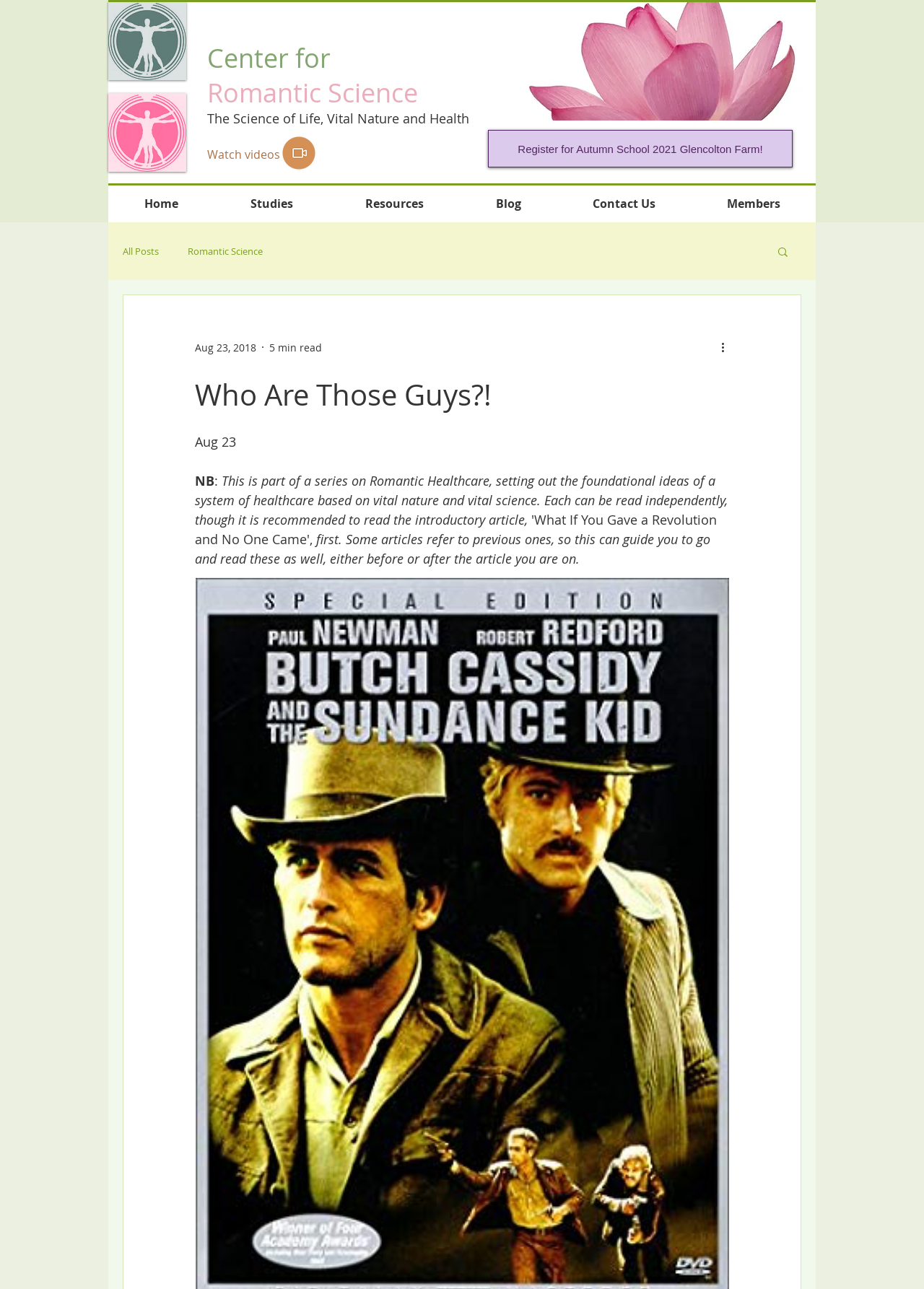For the following element description, predict the bounding box coordinates in the format (top-left x, top-left y, bottom-right x, bottom-right y). All values should be floating point numbers between 0 and 1. Description: Home

[0.117, 0.144, 0.232, 0.173]